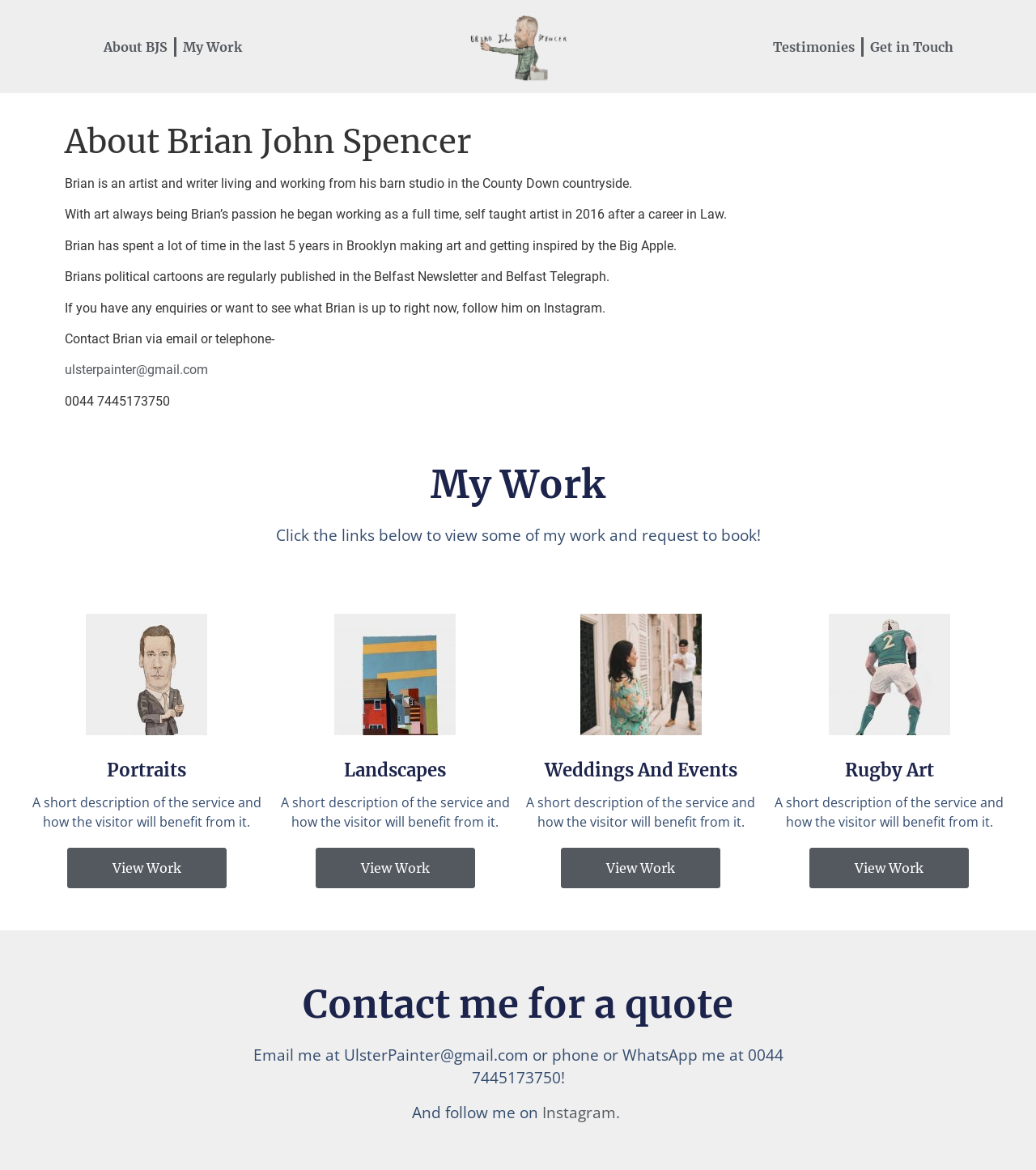Please identify the bounding box coordinates of the element that needs to be clicked to execute the following command: "View Portraits". Provide the bounding box using four float numbers between 0 and 1, formatted as [left, top, right, bottom].

[0.065, 0.725, 0.219, 0.759]